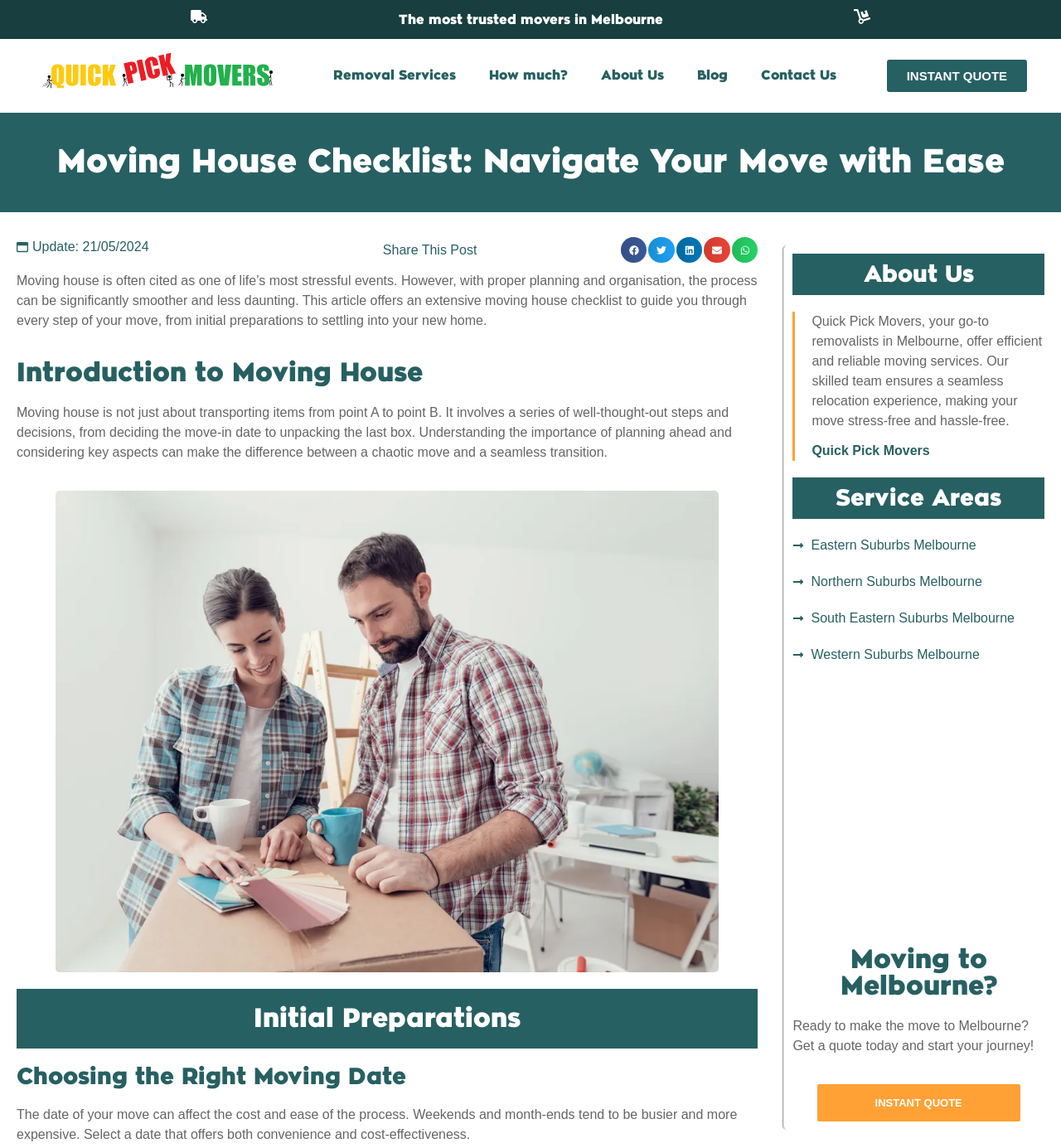Specify the bounding box coordinates of the element's area that should be clicked to execute the given instruction: "Click the logo". The coordinates should be four float numbers between 0 and 1, i.e., [left, top, right, bottom].

[0.032, 0.025, 0.266, 0.091]